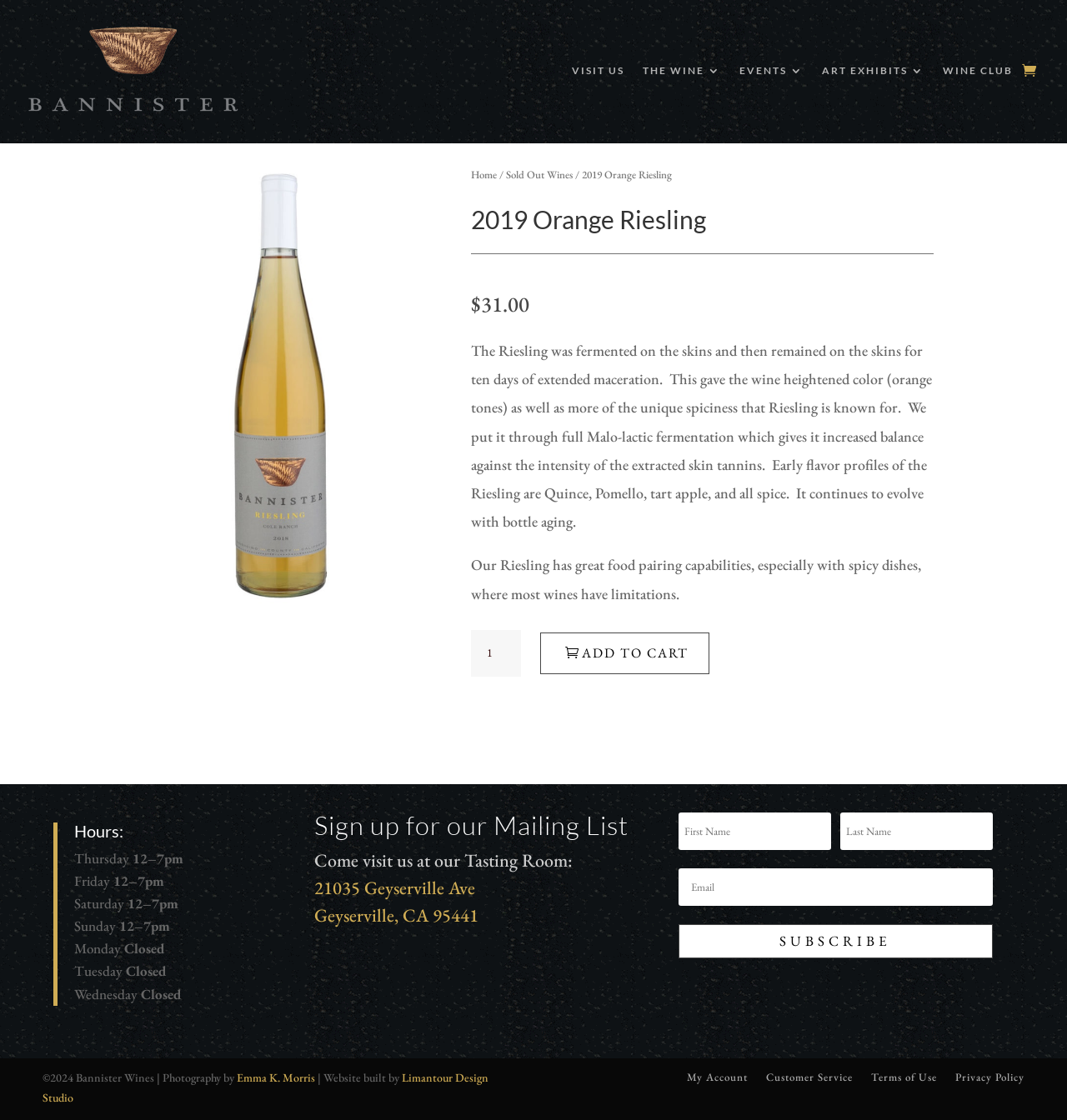What are the hours of operation for the Tasting Room?
Using the image as a reference, give an elaborate response to the question.

The hours of operation for the Tasting Room can be found in the footer section of the webpage, where it is stated in a blockquote element that 'Thursday 12–7pm, Friday 12–7pm, Saturday 12–7pm, Sunday 12–7pm, Monday Closed, Tuesday Closed'.